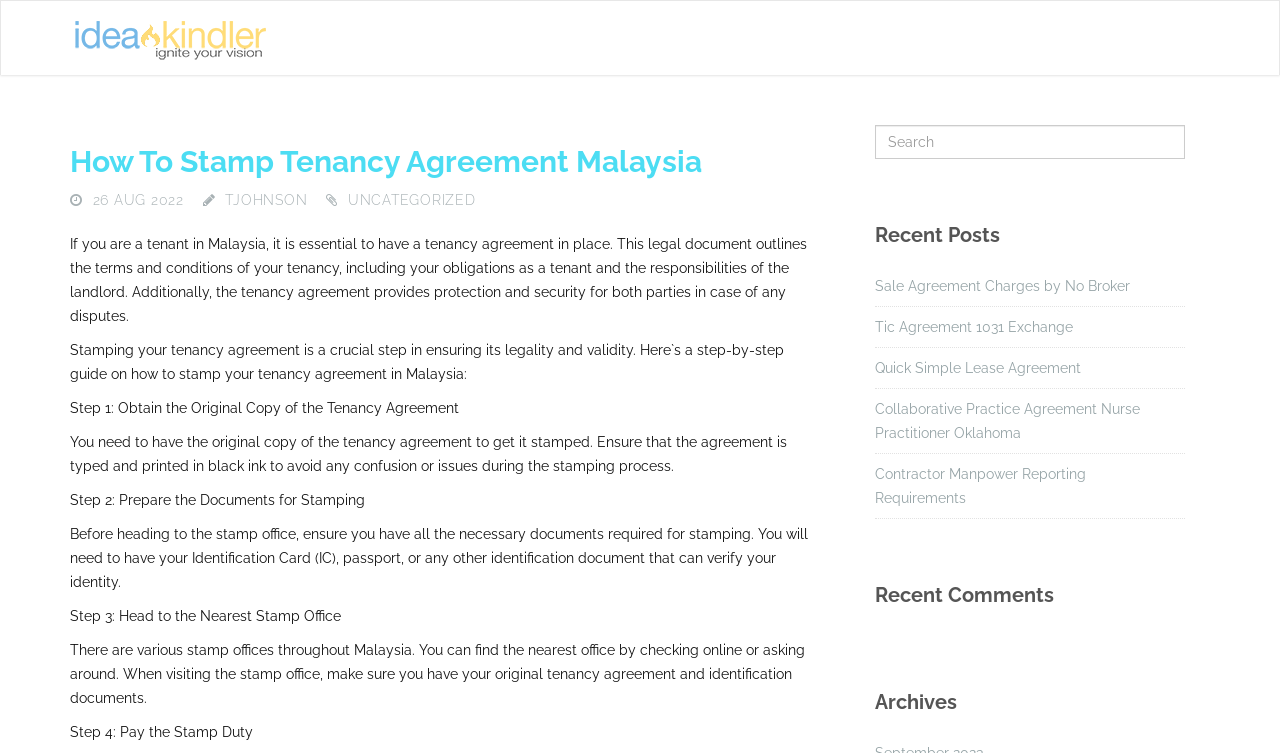Identify the bounding box coordinates for the UI element described as: "tjohnson". The coordinates should be provided as four floats between 0 and 1: [left, top, right, bottom].

[0.176, 0.255, 0.24, 0.276]